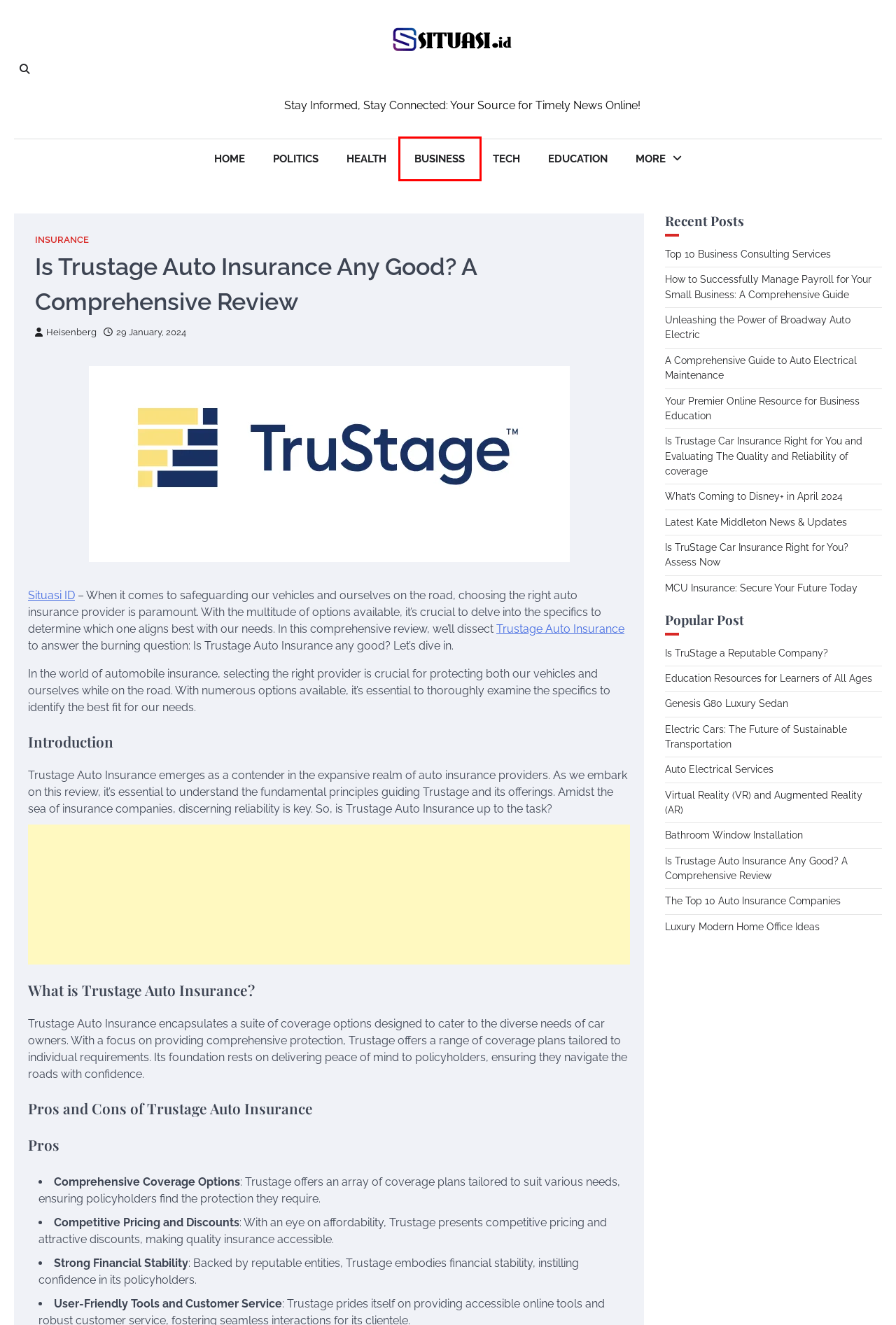You are provided with a screenshot of a webpage highlighting a UI element with a red bounding box. Choose the most suitable webpage description that matches the new page after clicking the element in the bounding box. Here are the candidates:
A. Genesis G80 Luxury Sedan -
B. Business Archives -
C. Auto Electrical Services -
D. Is TruStage a Reputable Company? -
E. MCU Insurance: Secure Your Future Today -
F. The Top 10 Auto Insurance Companies -
G. Electric Cars: The Future of Sustainable Transportation -
H. Luxury Modern Home Office Ideas -

B